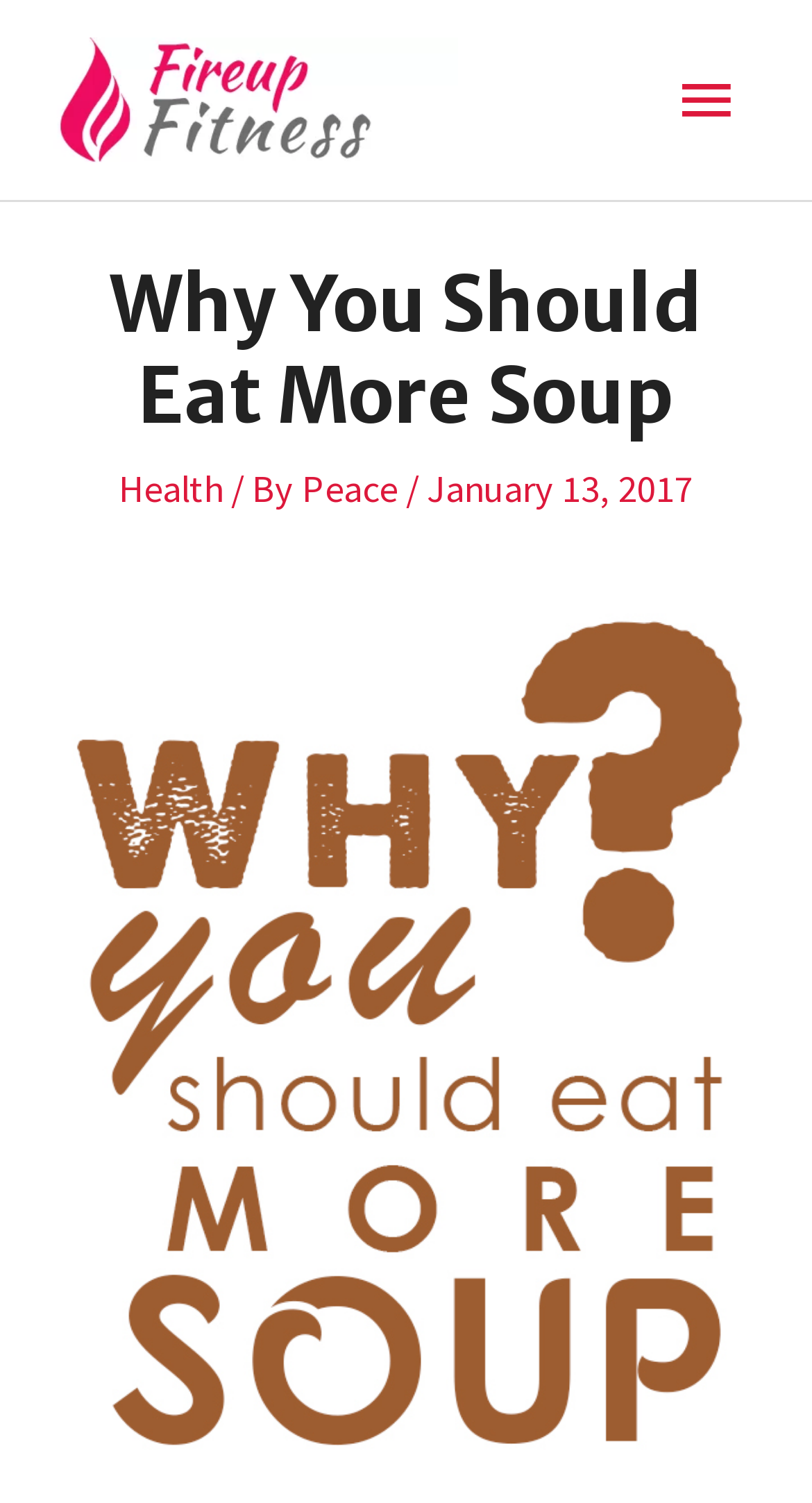Who is the author of the article?
Kindly give a detailed and elaborate answer to the question.

I looked for information about the author in the header section, but only found a 'By' text followed by no specific author name, so I concluded that the author is not specified.